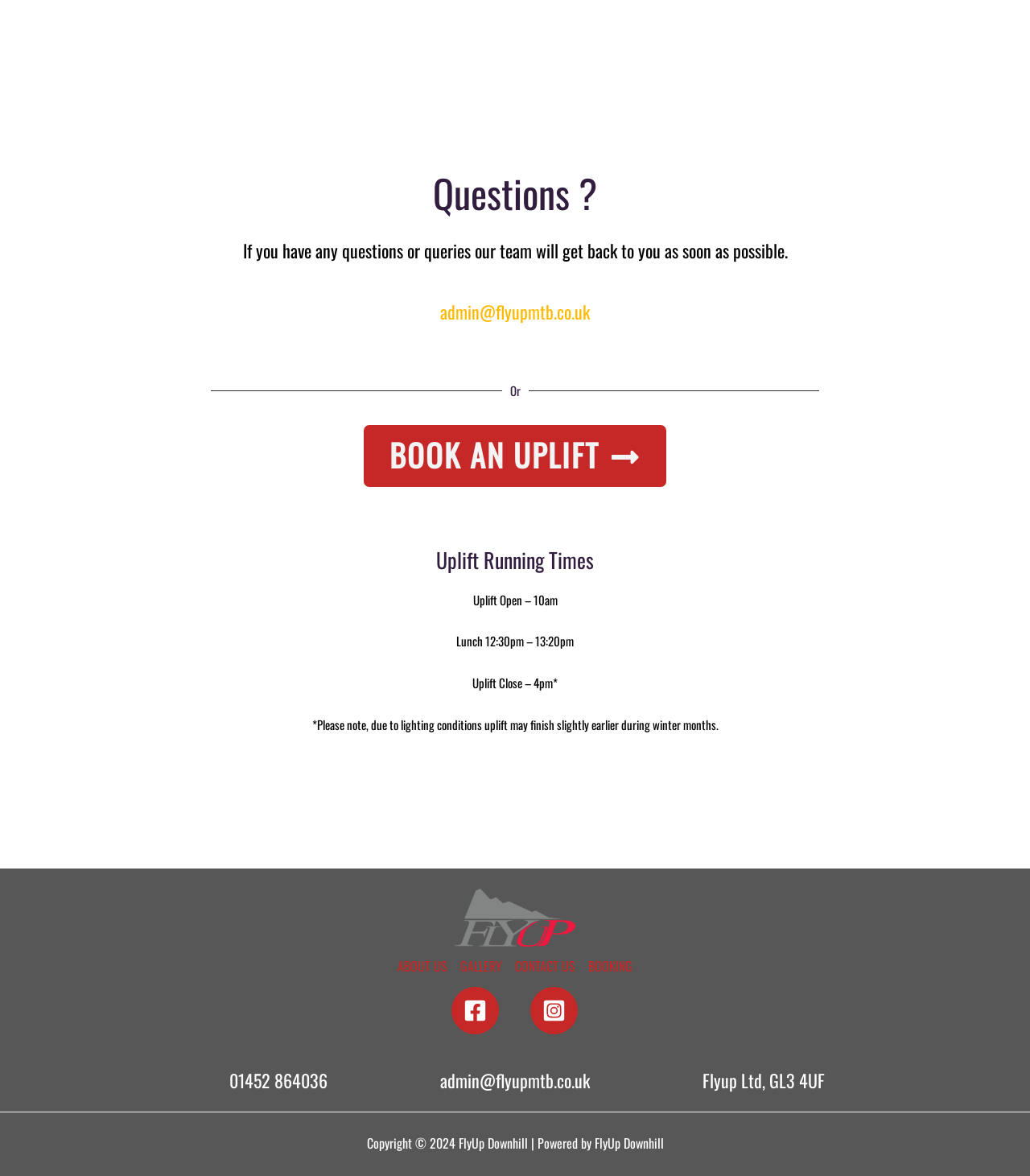What is the phone number to contact?
Please ensure your answer to the question is detailed and covers all necessary aspects.

The phone number can be found in the footer section, in the 'Footer Widget 2'.